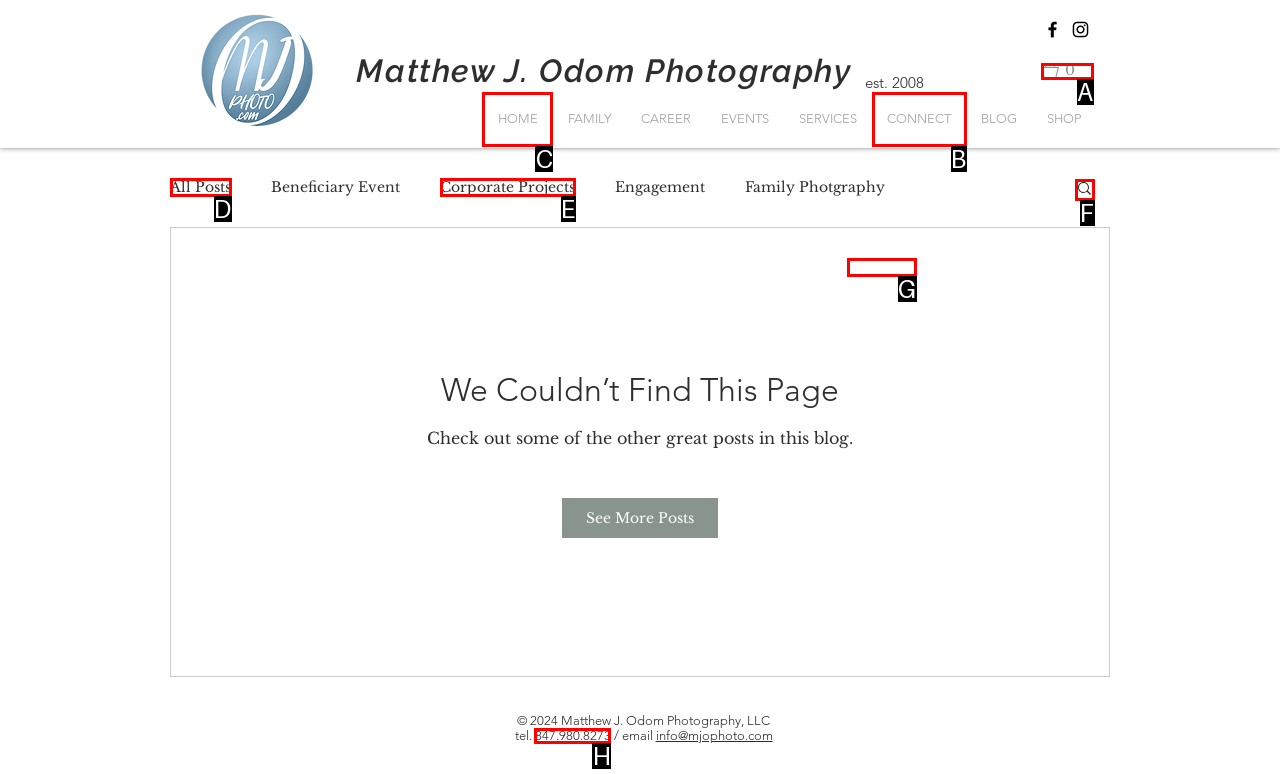Choose the HTML element to click for this instruction: Click on the HOME link Answer with the letter of the correct choice from the given options.

C